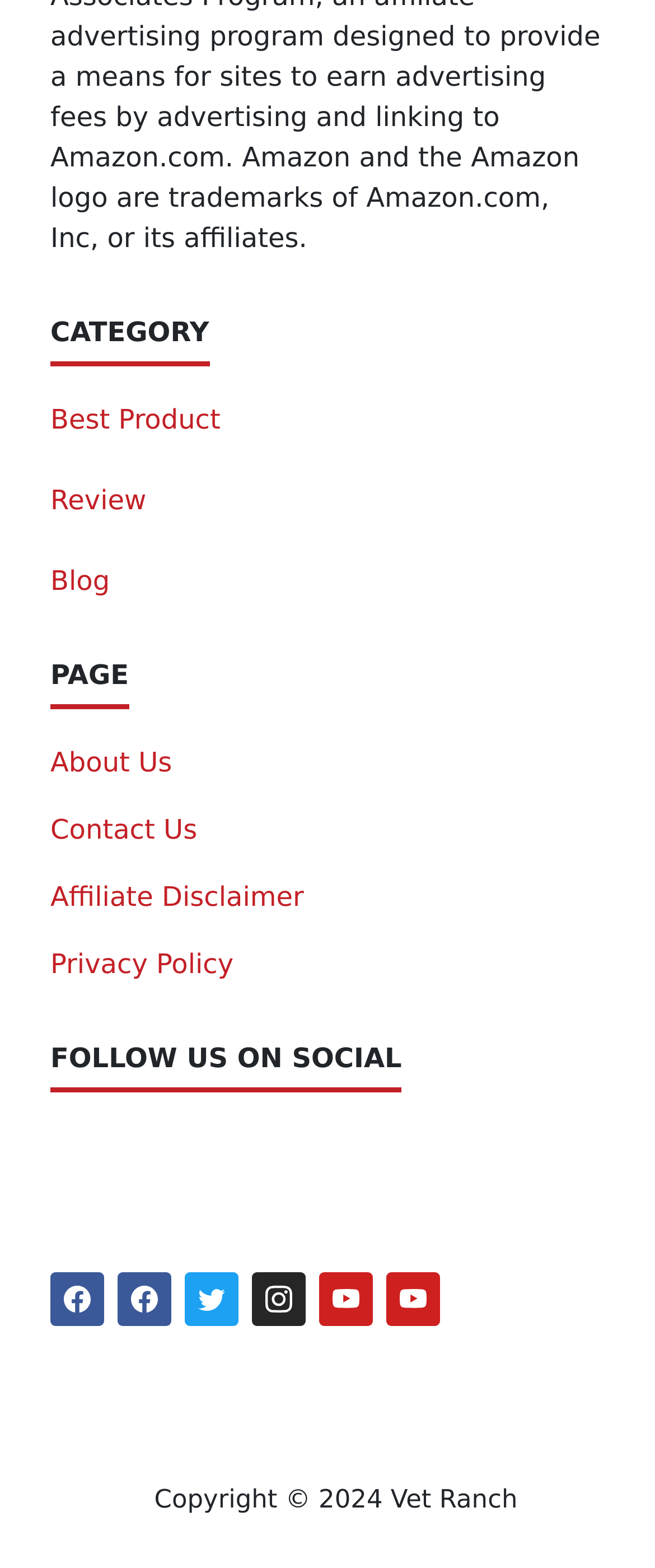Please find and report the bounding box coordinates of the element to click in order to perform the following action: "Click on Best Product". The coordinates should be expressed as four float numbers between 0 and 1, in the format [left, top, right, bottom].

[0.077, 0.257, 0.337, 0.277]